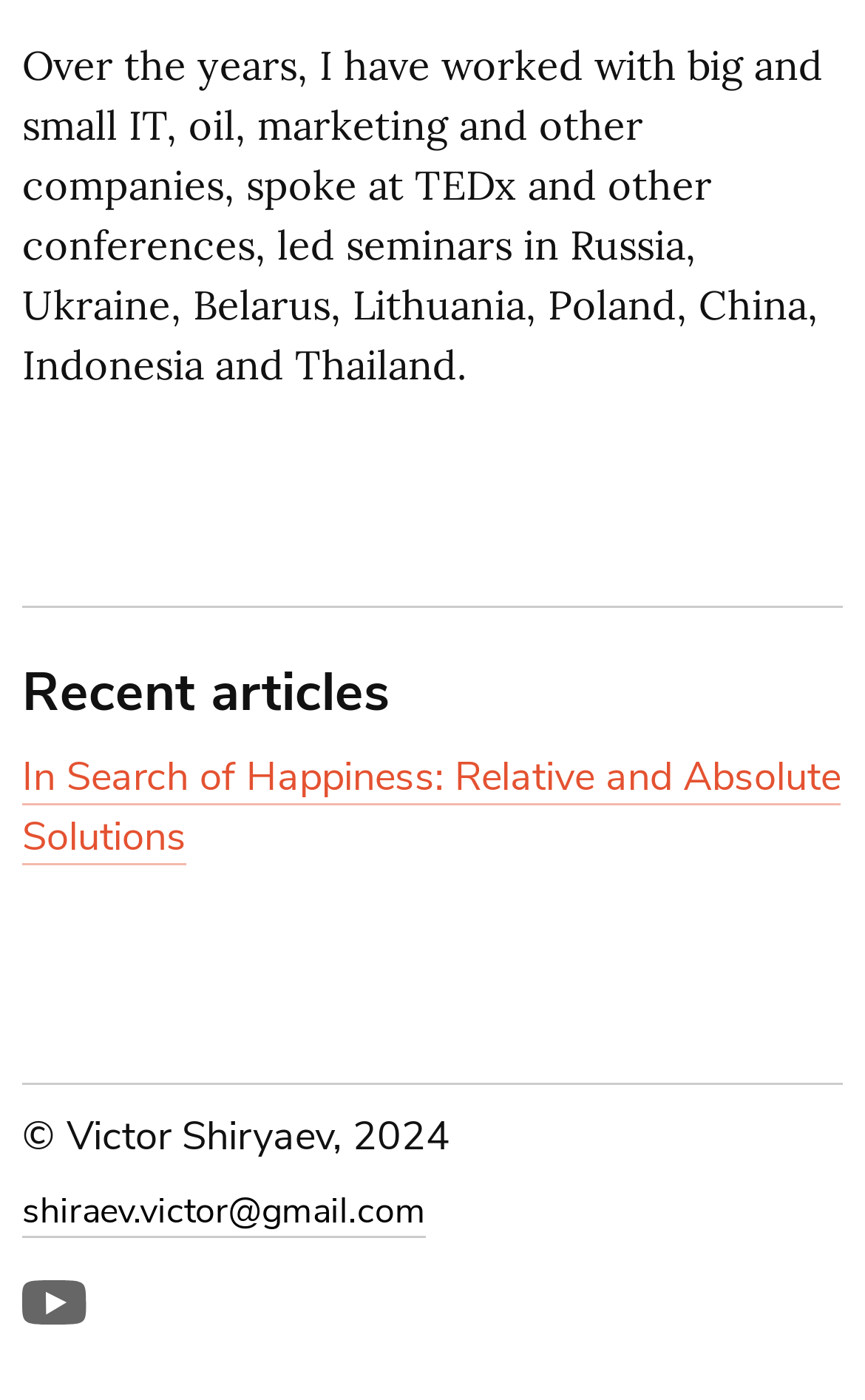Can you look at the image and give a comprehensive answer to the question:
What is the speaker's experience?

Based on the StaticText element at the top of the webpage, it is clear that the speaker has worked with big and small companies from various industries such as IT, oil, and marketing. This experience is mentioned in the context of the speaker's background and credentials.